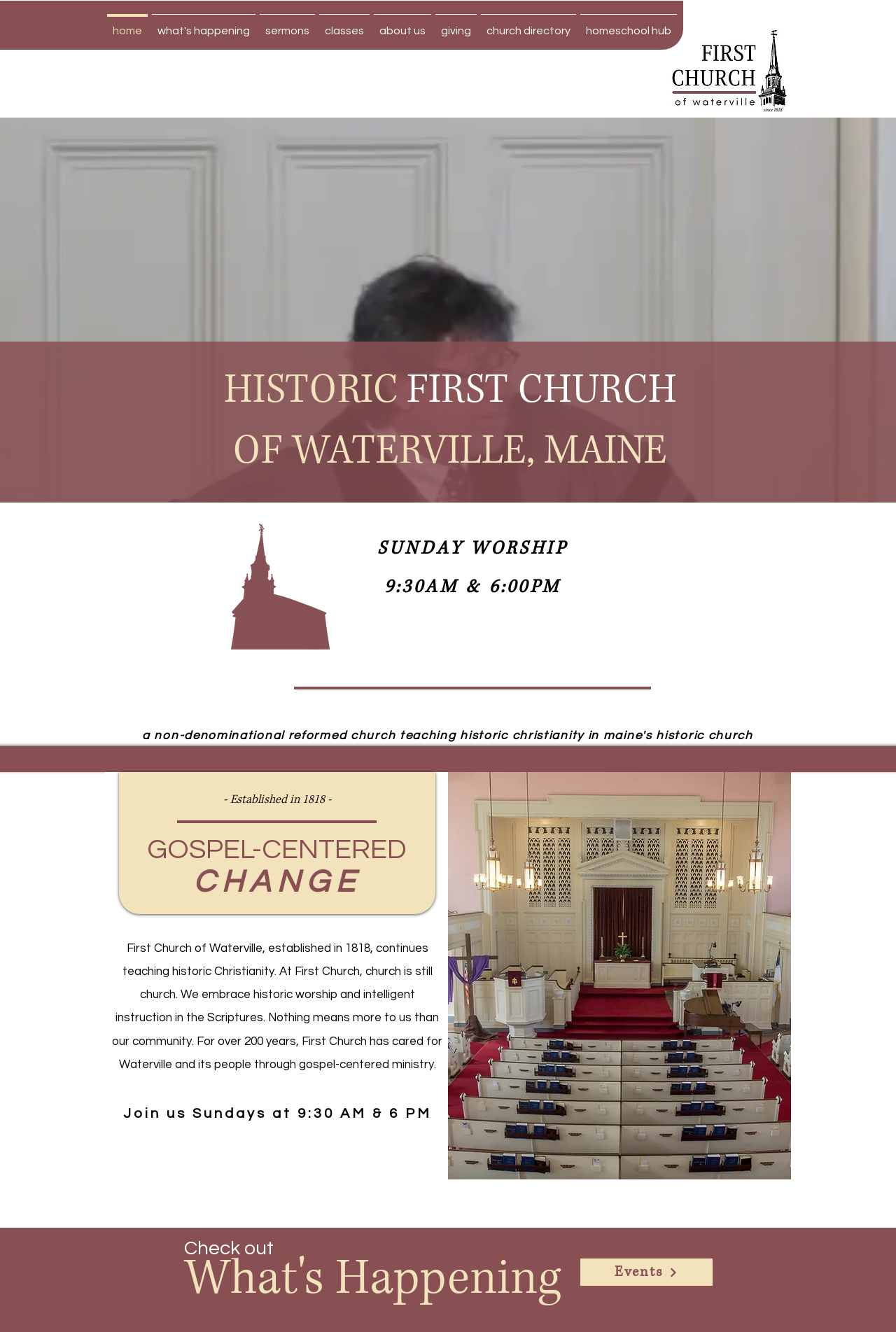Please predict the bounding box coordinates (top-left x, top-left y, bottom-right x, bottom-right y) for the UI element in the screenshot that fits the description: what's happening

[0.167, 0.011, 0.288, 0.027]